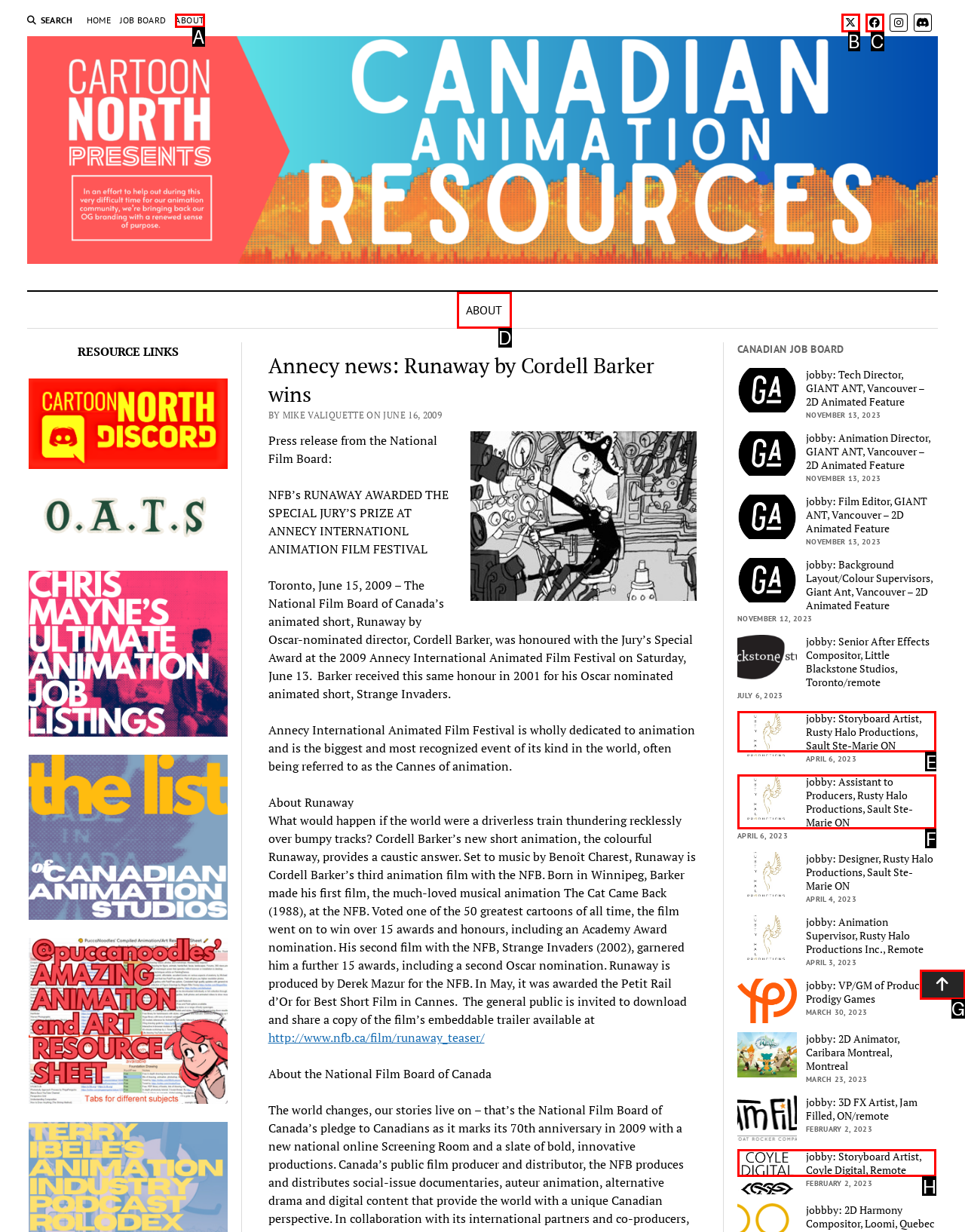Which option aligns with the description: Scroll to the top? Respond by selecting the correct letter.

G